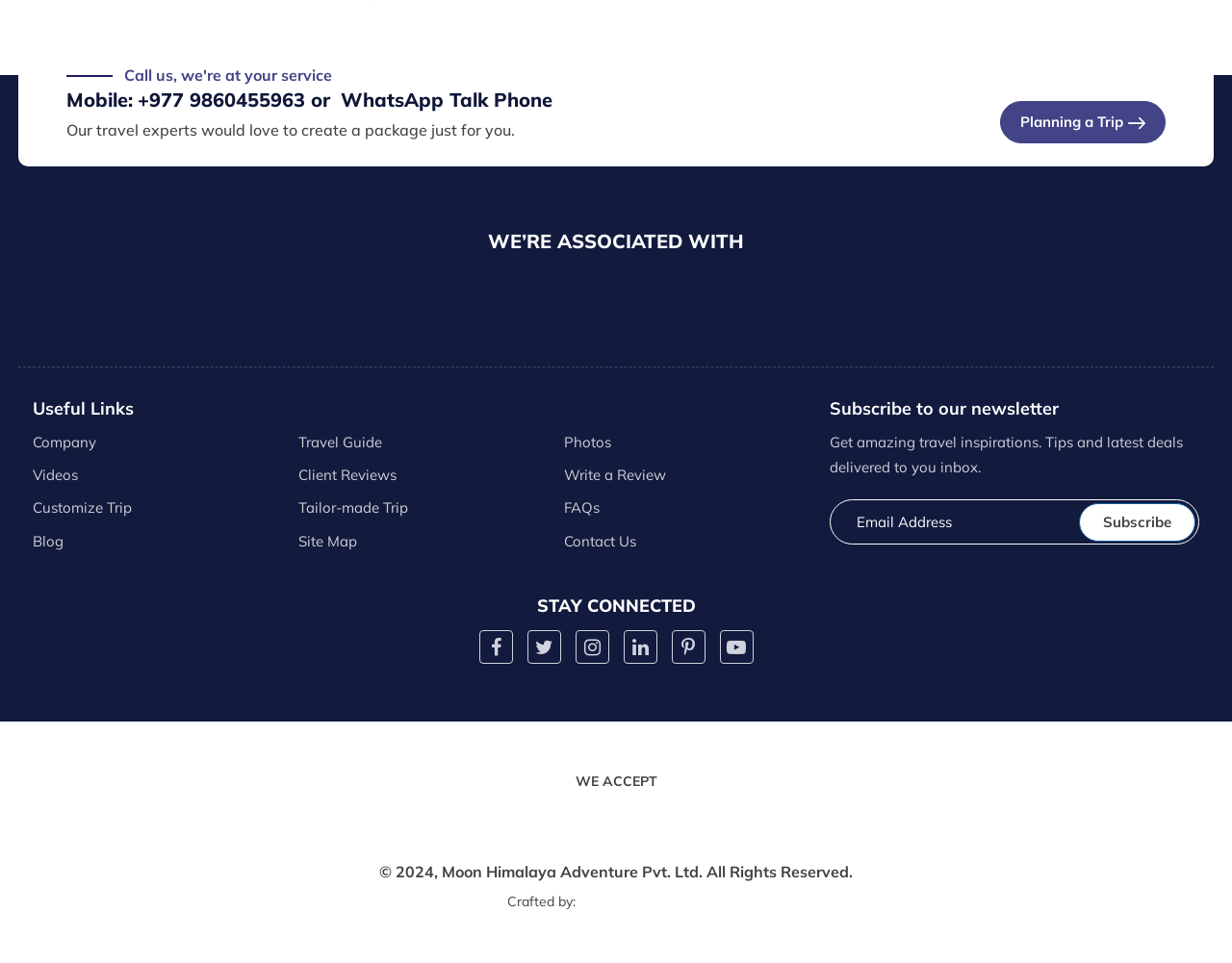Determine the bounding box coordinates of the clickable region to follow the instruction: "Follow on Facebook".

[0.389, 0.66, 0.416, 0.685]